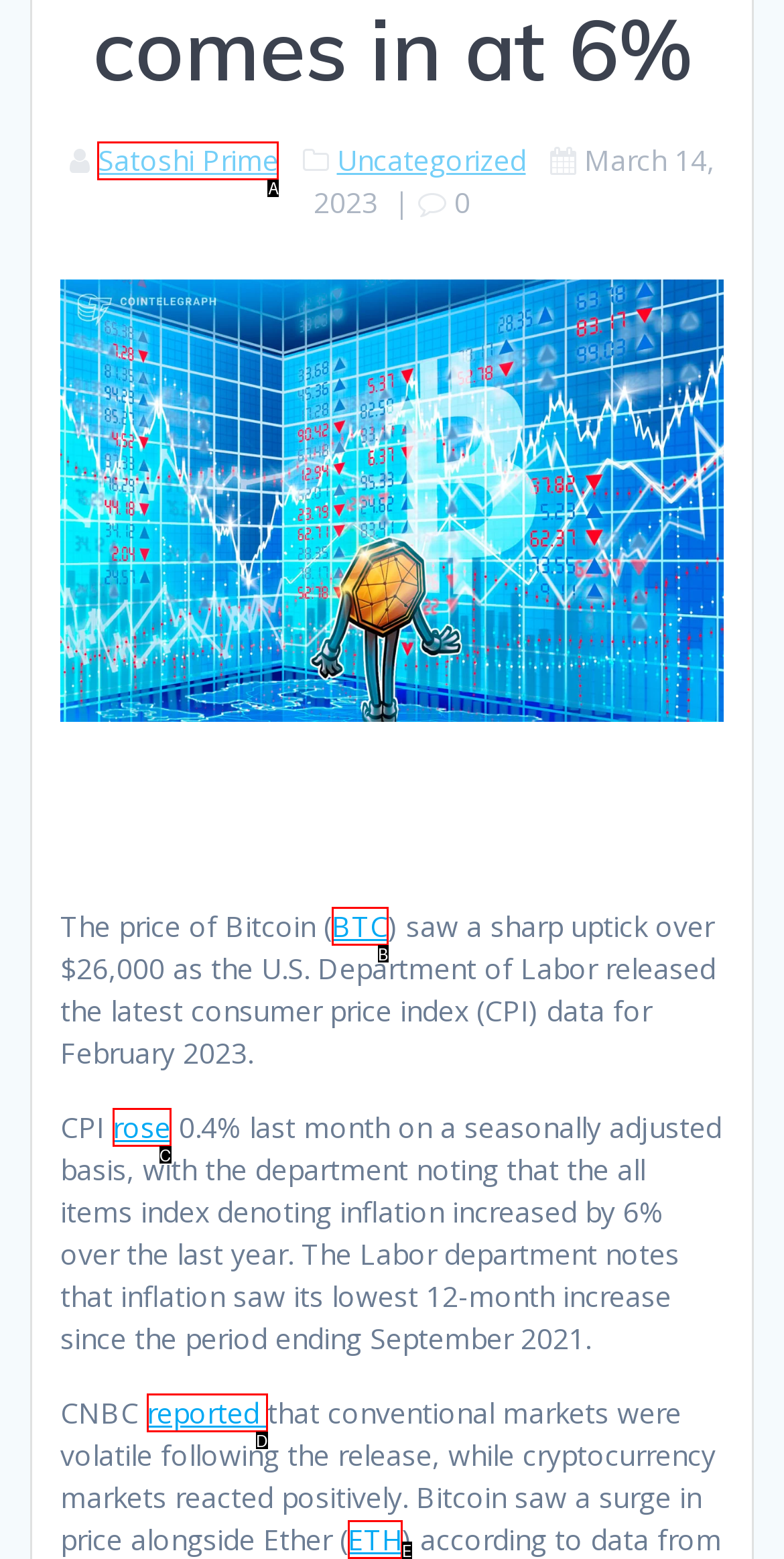What letter corresponds to the UI element described here: BTC
Reply with the letter from the options provided.

B